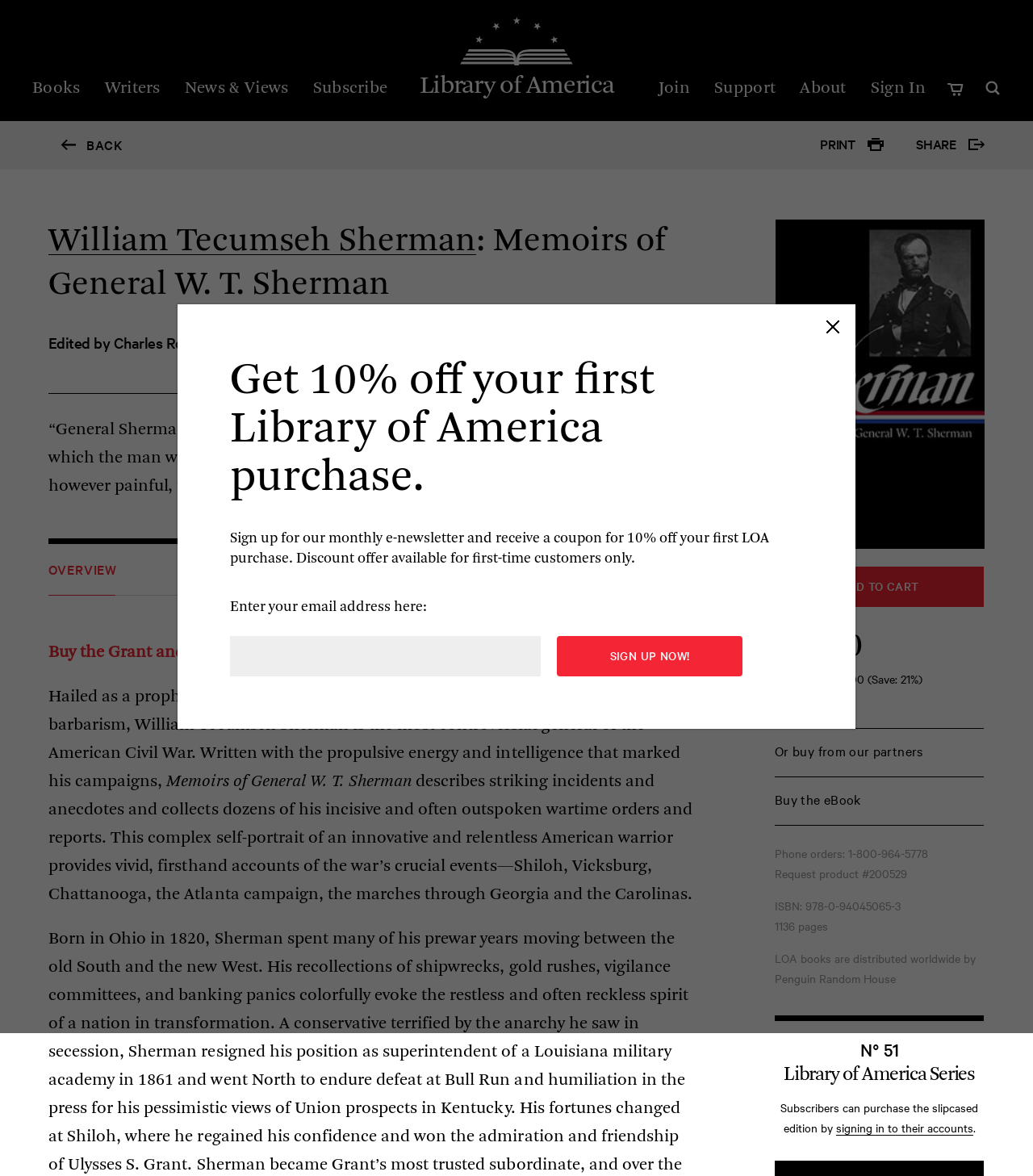Can you specify the bounding box coordinates of the area that needs to be clicked to fulfill the following instruction: "Click on 'HOME'"?

None